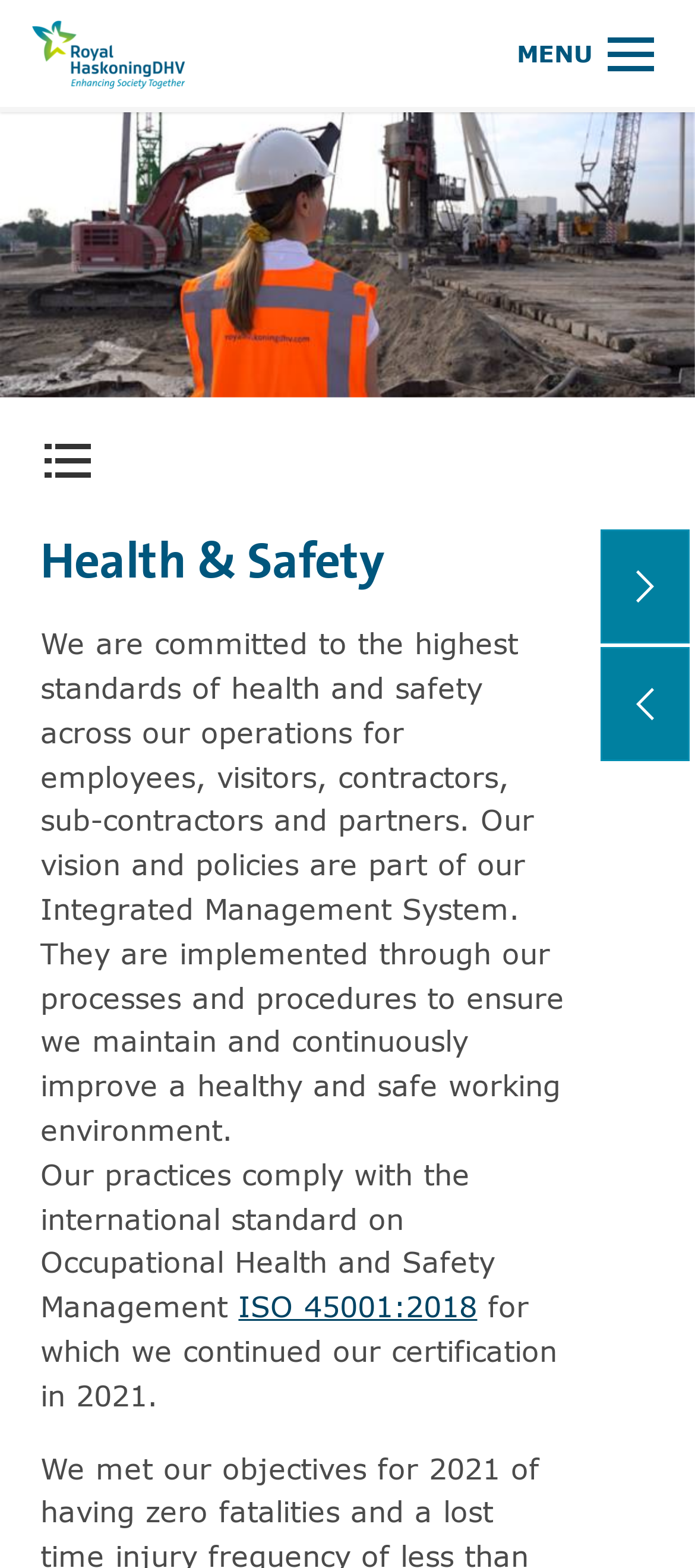Provide the bounding box coordinates for the UI element that is described as: "Open content menu".

[0.051, 0.265, 0.163, 0.322]